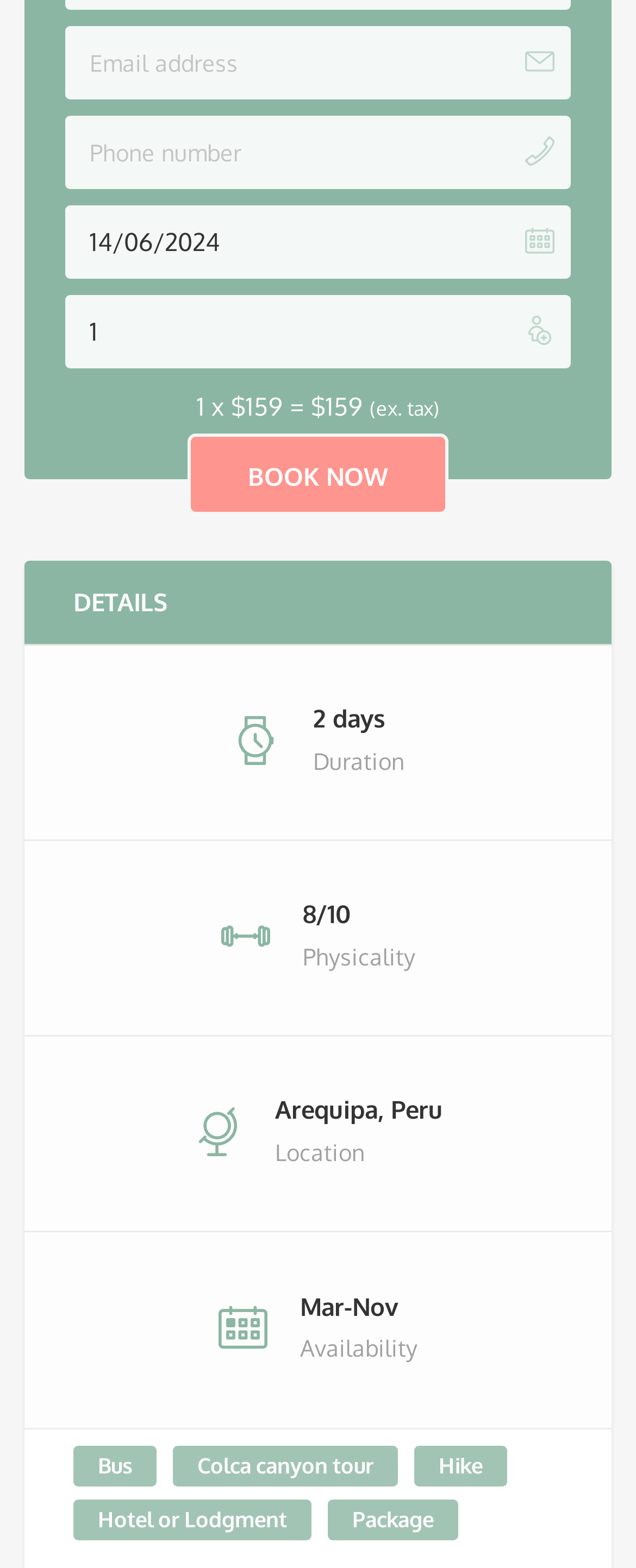Please determine the bounding box coordinates of the element's region to click in order to carry out the following instruction: "Visit the page about Mexico CBD oil law". The coordinates should be four float numbers between 0 and 1, i.e., [left, top, right, bottom].

None